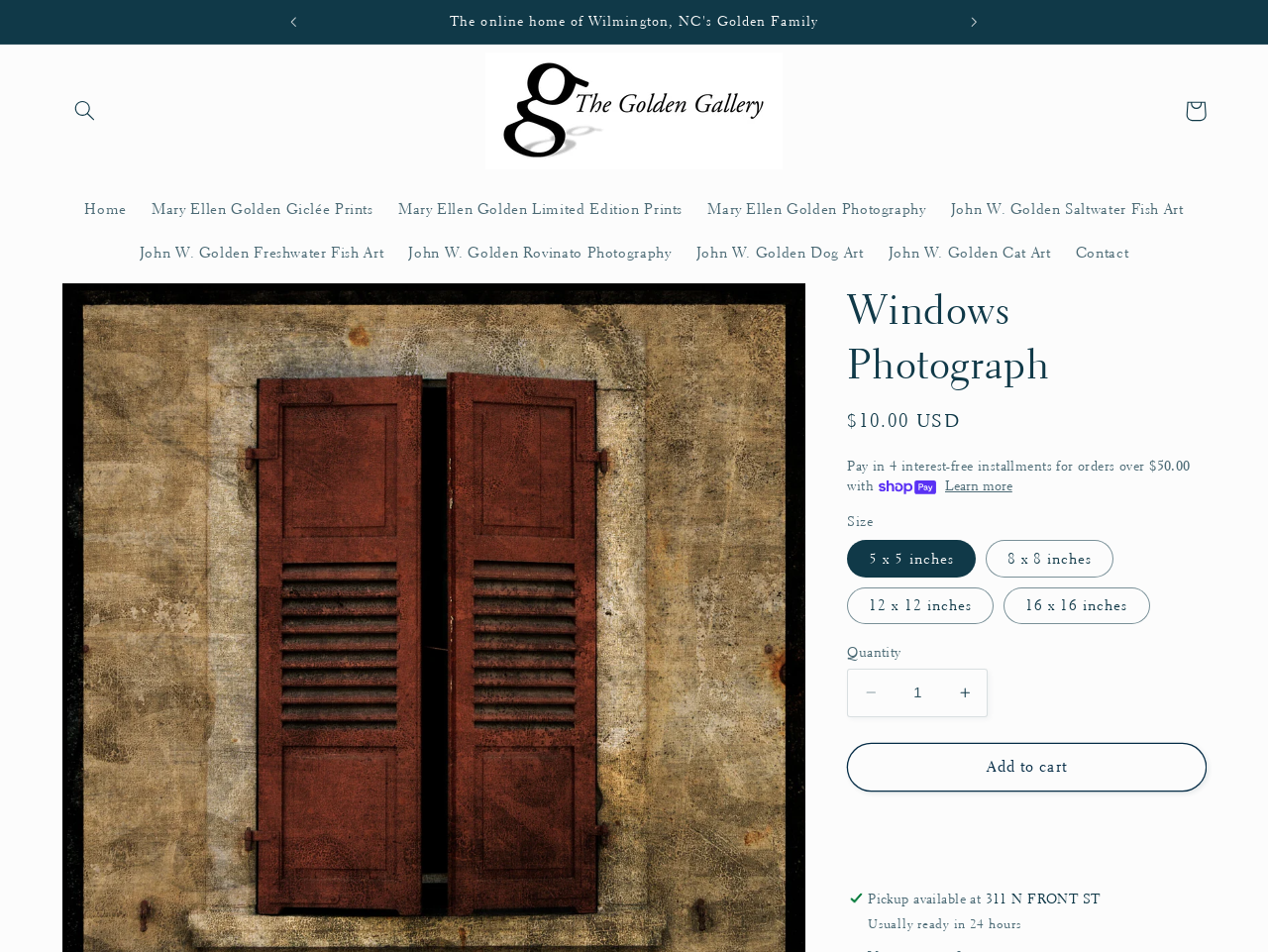Please identify the bounding box coordinates of the clickable area that will allow you to execute the instruction: "Search for something".

[0.049, 0.092, 0.085, 0.14]